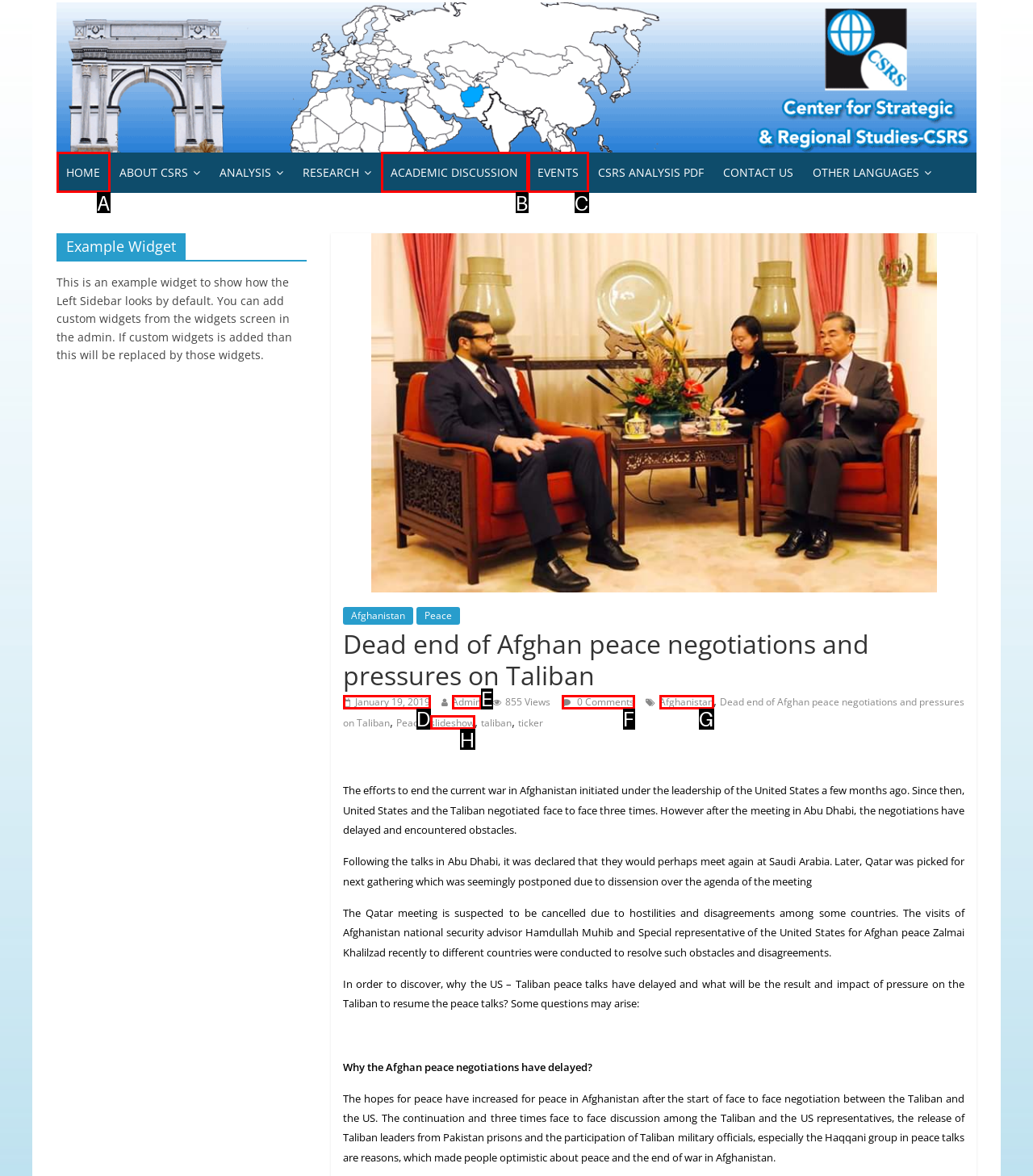Select the HTML element that matches the description: January 19, 2019. Provide the letter of the chosen option as your answer.

D